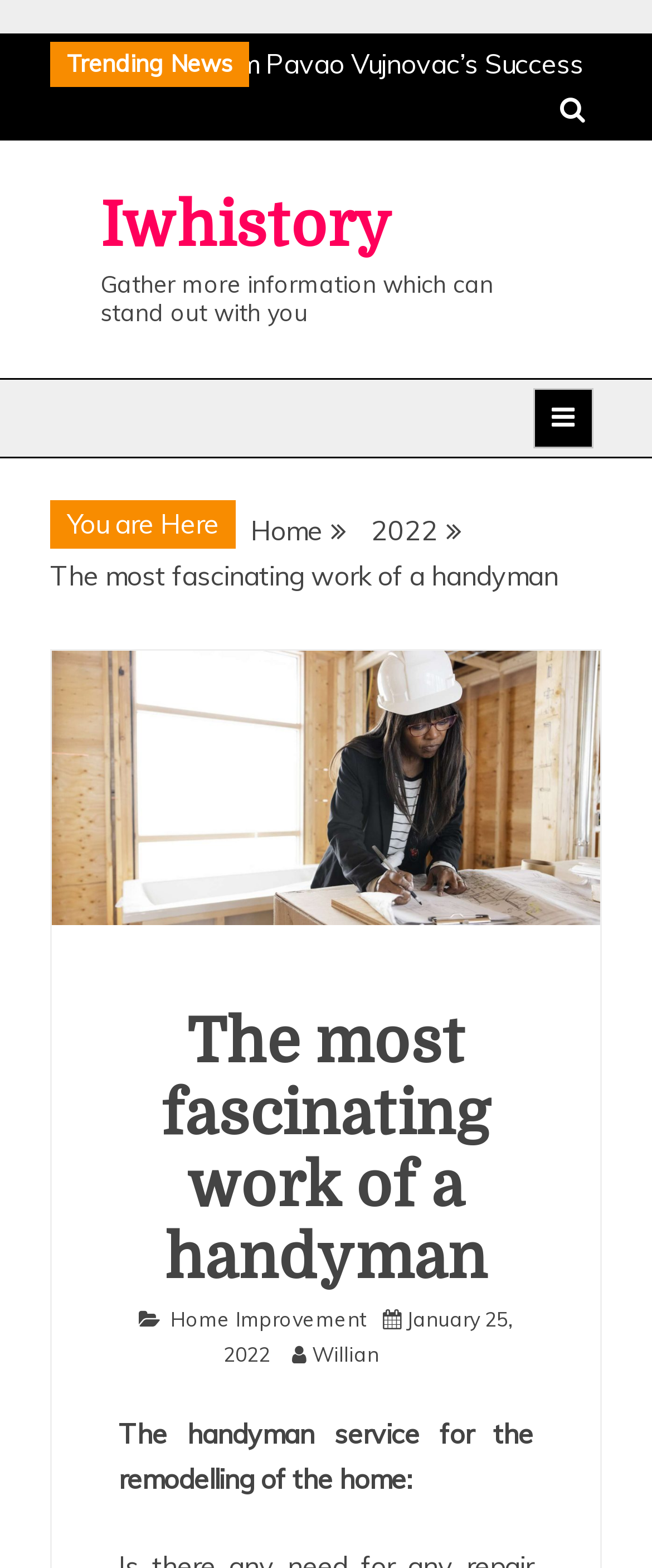Could you locate the bounding box coordinates for the section that should be clicked to accomplish this task: "Click the settings button".

None